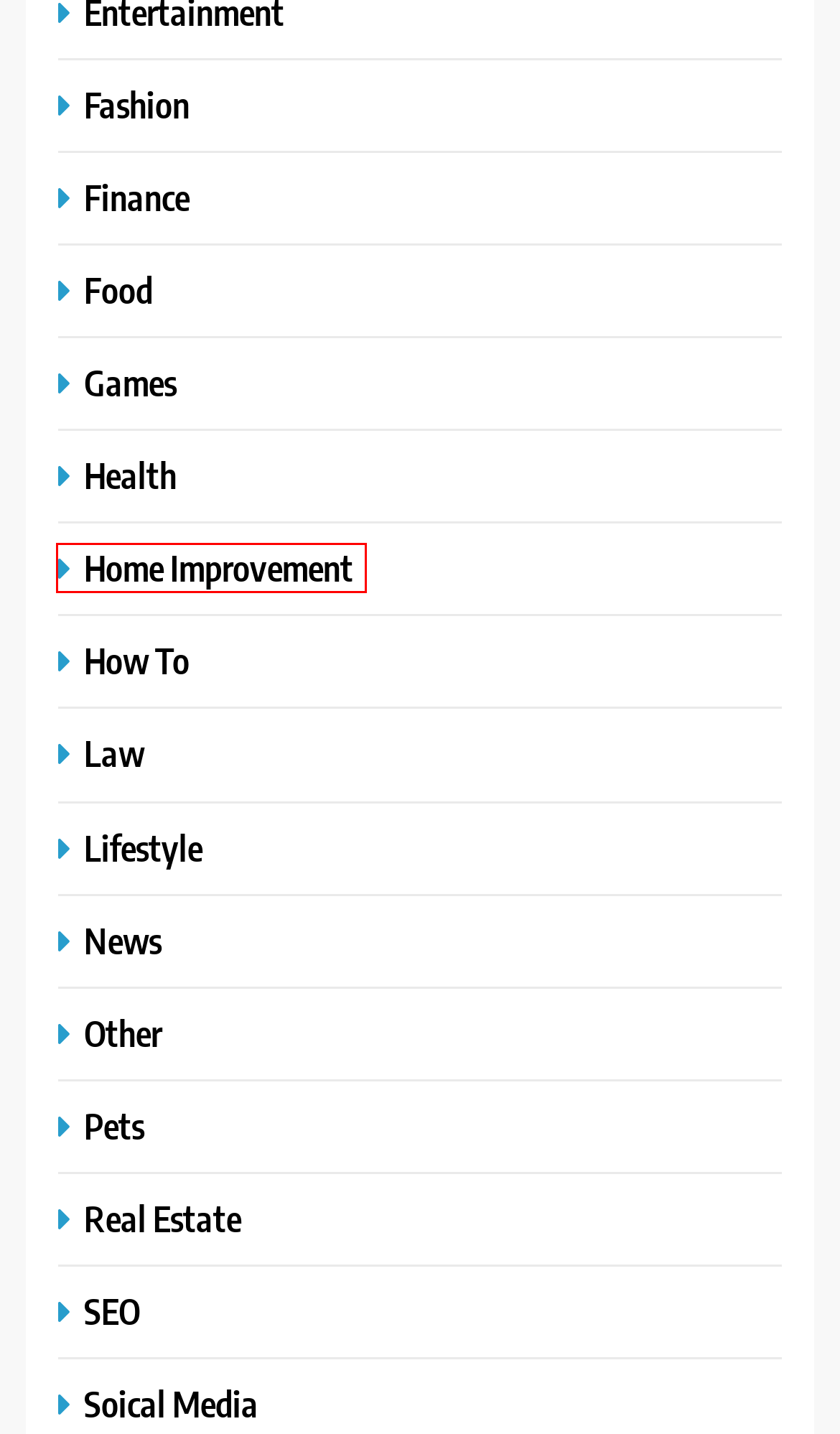You are given a screenshot depicting a webpage with a red bounding box around a UI element. Select the description that best corresponds to the new webpage after clicking the selected element. Here are the choices:
A. Home Improvement - Magazine Valley
B. Health - Magazine Valley
C. SEO - Magazine Valley
D. Games - Magazine Valley
E. Lifestyle - Magazine Valley
F. Other - Magazine Valley
G. Food - Magazine Valley
H. Law - Magazine Valley

A